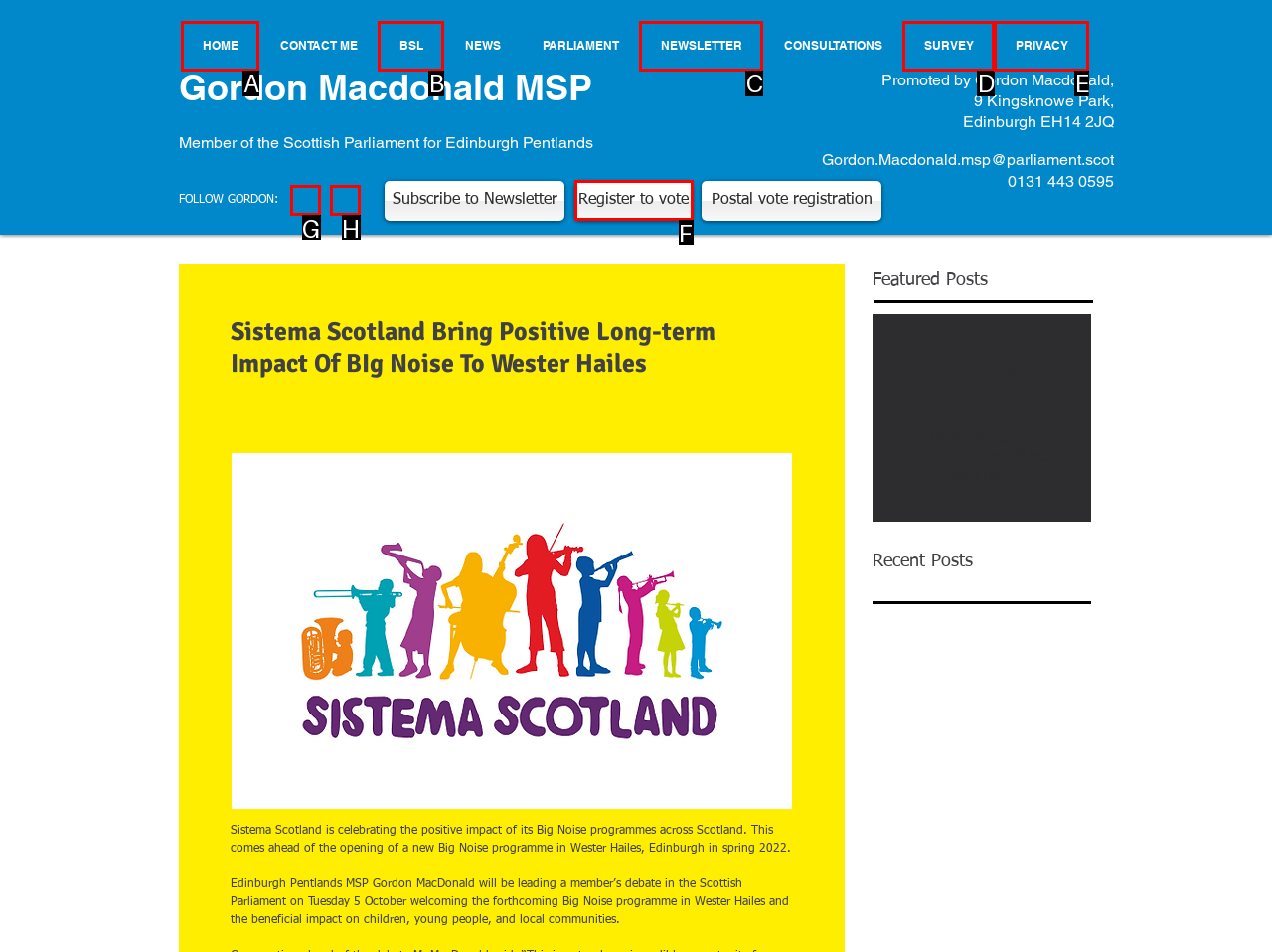Which UI element corresponds to this description: aria-label="w-facebook"
Reply with the letter of the correct option.

H